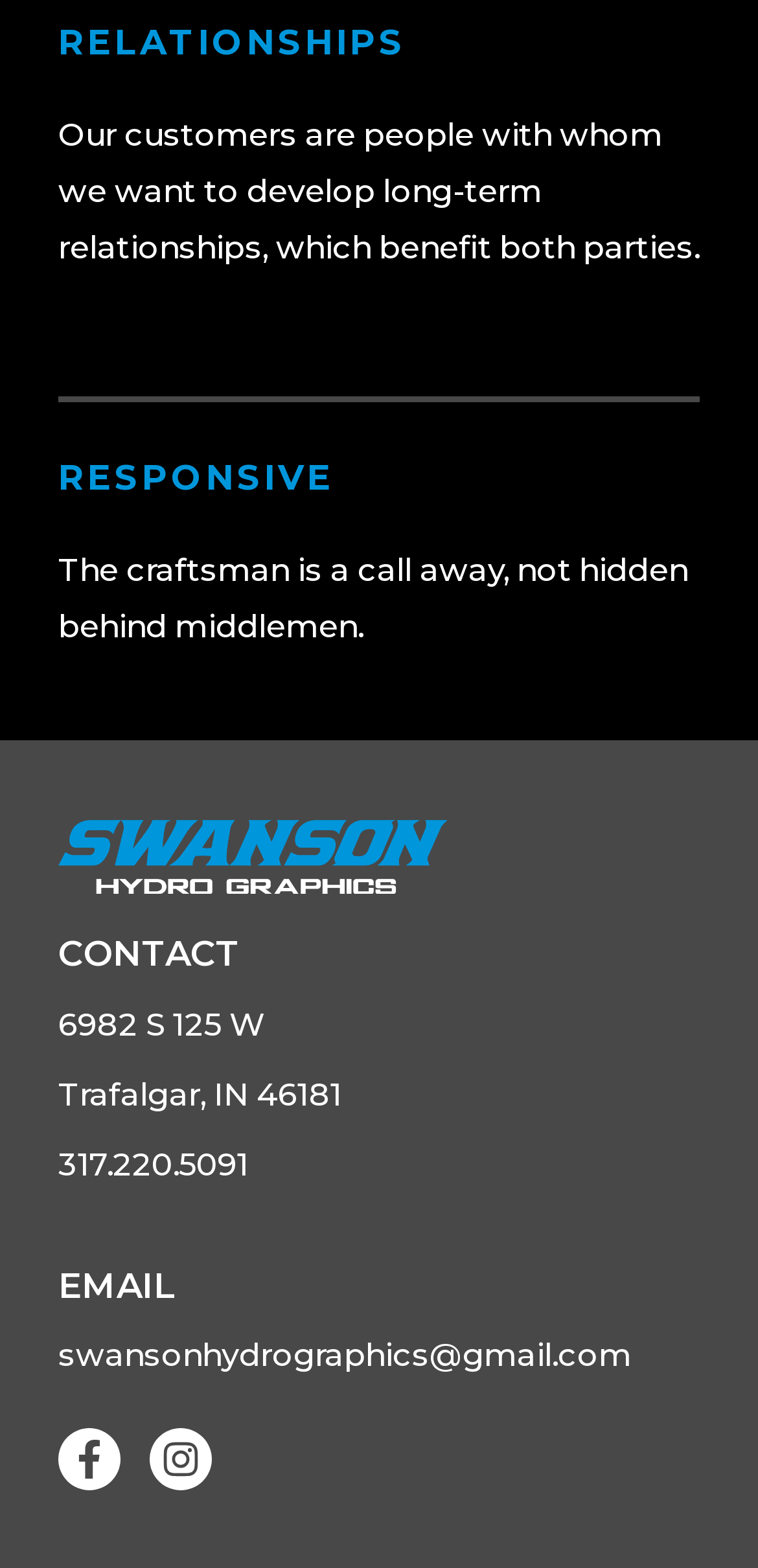Predict the bounding box coordinates for the UI element described as: "alt="Swanson Hydrographics"". The coordinates should be four float numbers between 0 and 1, presented as [left, top, right, bottom].

[0.077, 0.522, 0.59, 0.57]